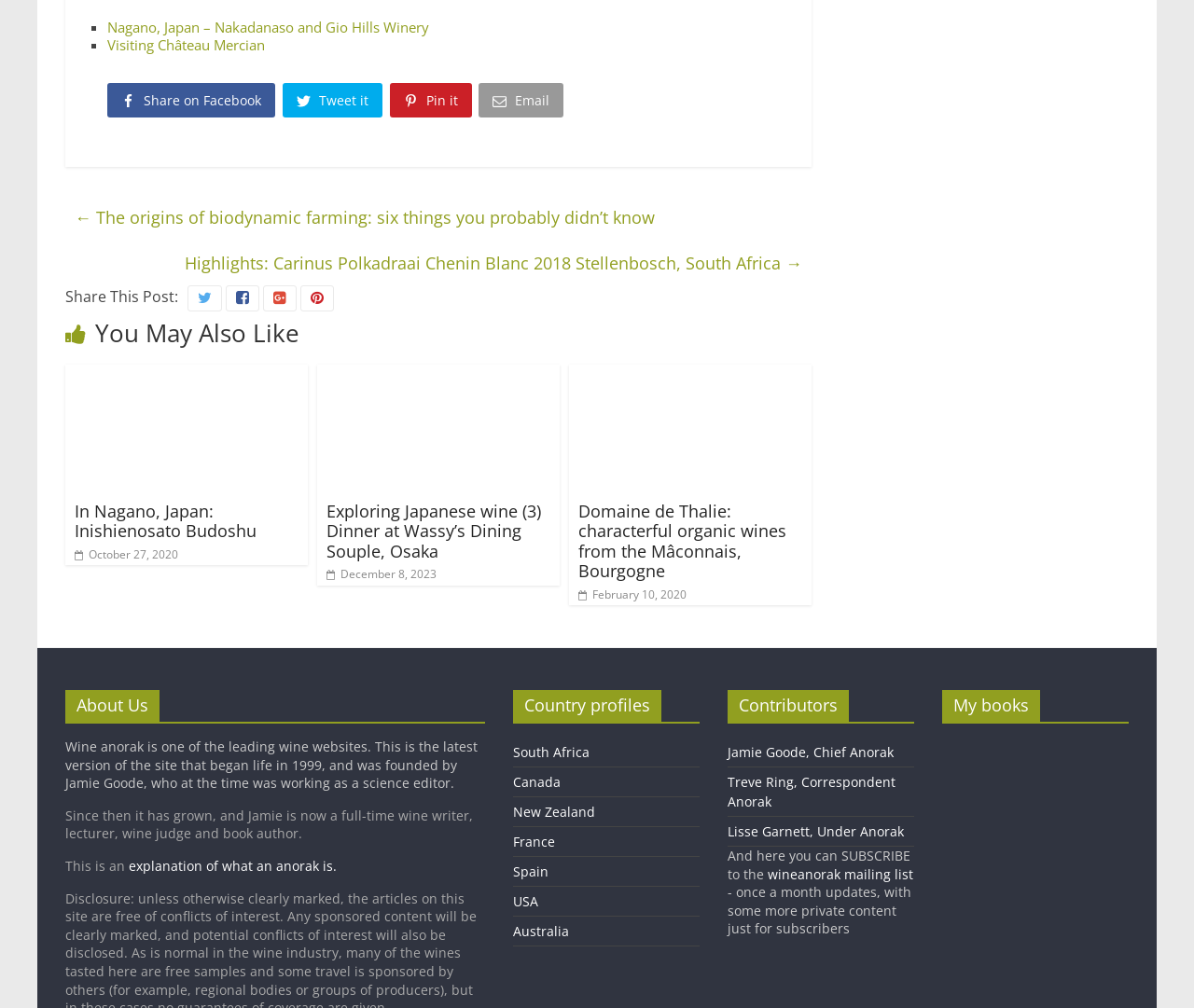Identify the bounding box coordinates of the clickable region required to complete the instruction: "Learn about Jamie Goode, Chief Anorak". The coordinates should be given as four float numbers within the range of 0 and 1, i.e., [left, top, right, bottom].

[0.609, 0.737, 0.748, 0.755]